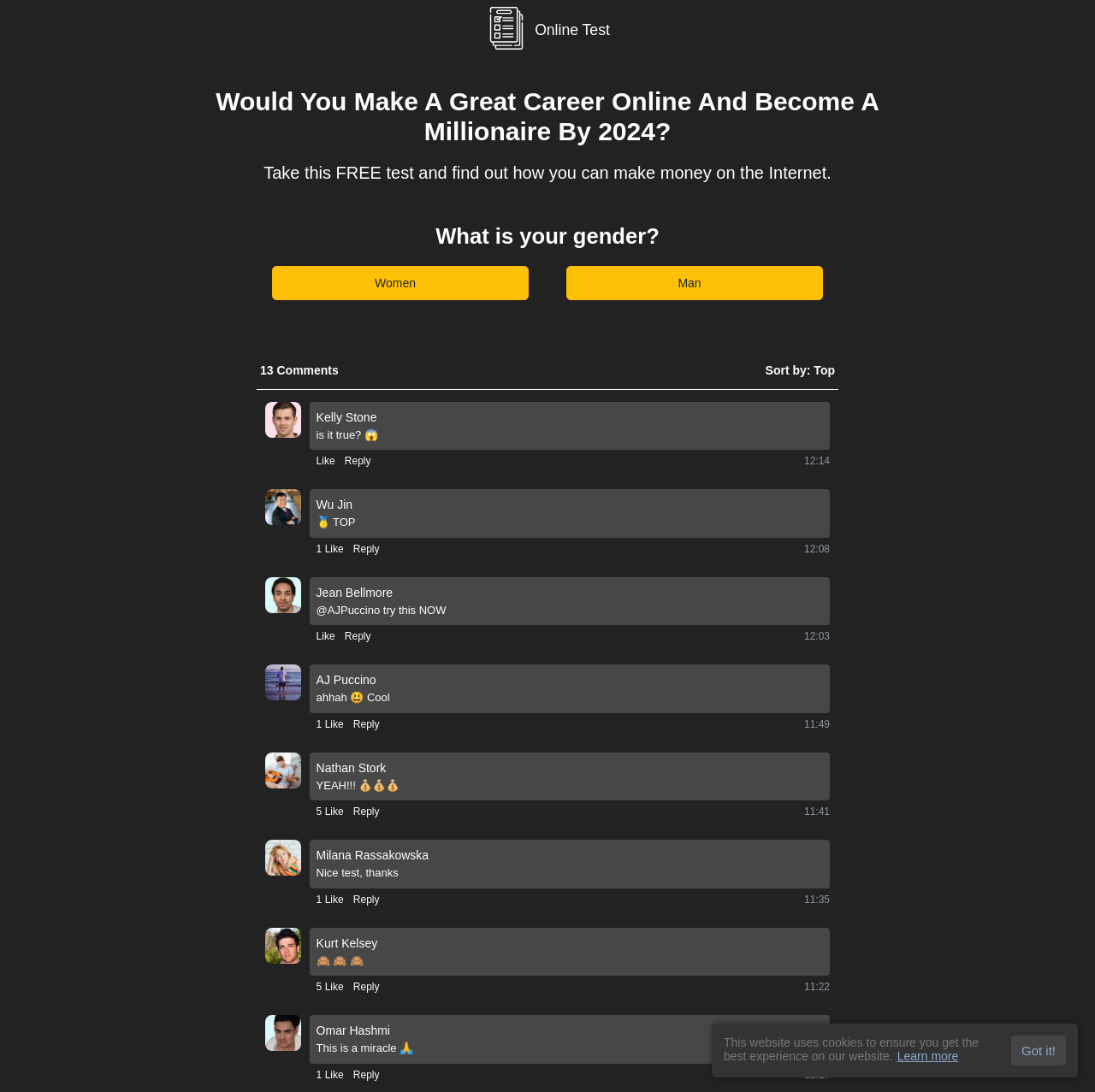Specify the bounding box coordinates of the area to click in order to follow the given instruction: "Click the Like button."

[0.289, 0.415, 0.306, 0.429]